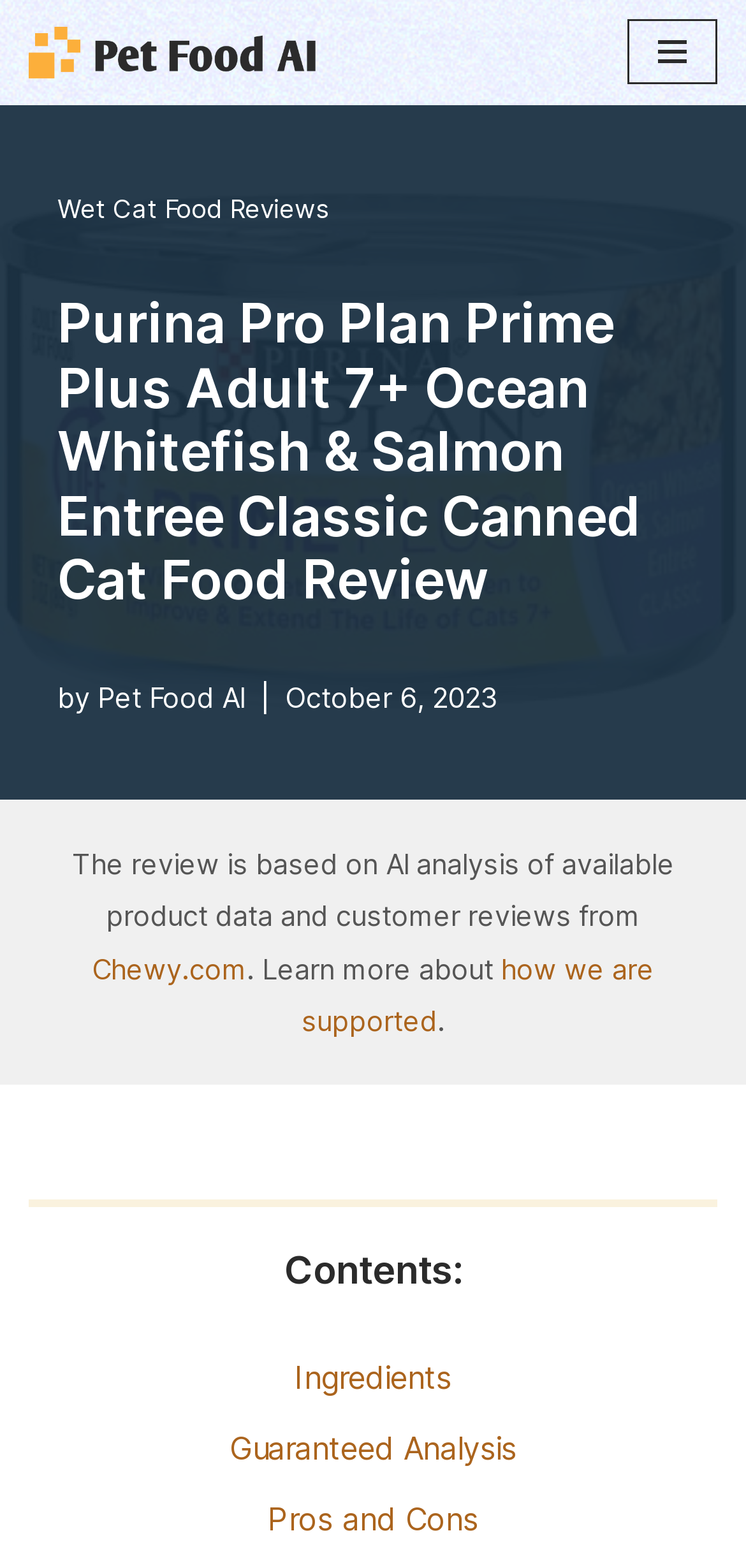Explain the webpage's design and content in an elaborate manner.

This webpage is a review of Purina Pro Plan Prime Plus Adult 7+ Ocean Whitefish & Salmon Entree Classic Canned Cat Food. At the top left, there is a link to skip to the content. Next to it, there is a link to the website's homepage, "Pet Food AI Your Reliable Pet-Feeding Helper". On the top right, there is a navigation menu button. 

Below the navigation menu, there is a link to "Wet Cat Food Reviews" on the left side. The main heading, "Purina Pro Plan Prime Plus Adult 7+ Ocean Whitefish & Salmon Entree Classic Canned Cat Food Review", is located in the middle. 

Under the main heading, there is a byline that reads "by Pet Food AI" with a timestamp of "October 6, 2023" next to it. A brief description of the review process is provided, stating that it is based on AI analysis of available product data and customer reviews from Chewy.com. 

Further down, there is a table of contents with links to different sections, including "Ingredients", "Guaranteed Analysis", and "Pros and Cons".